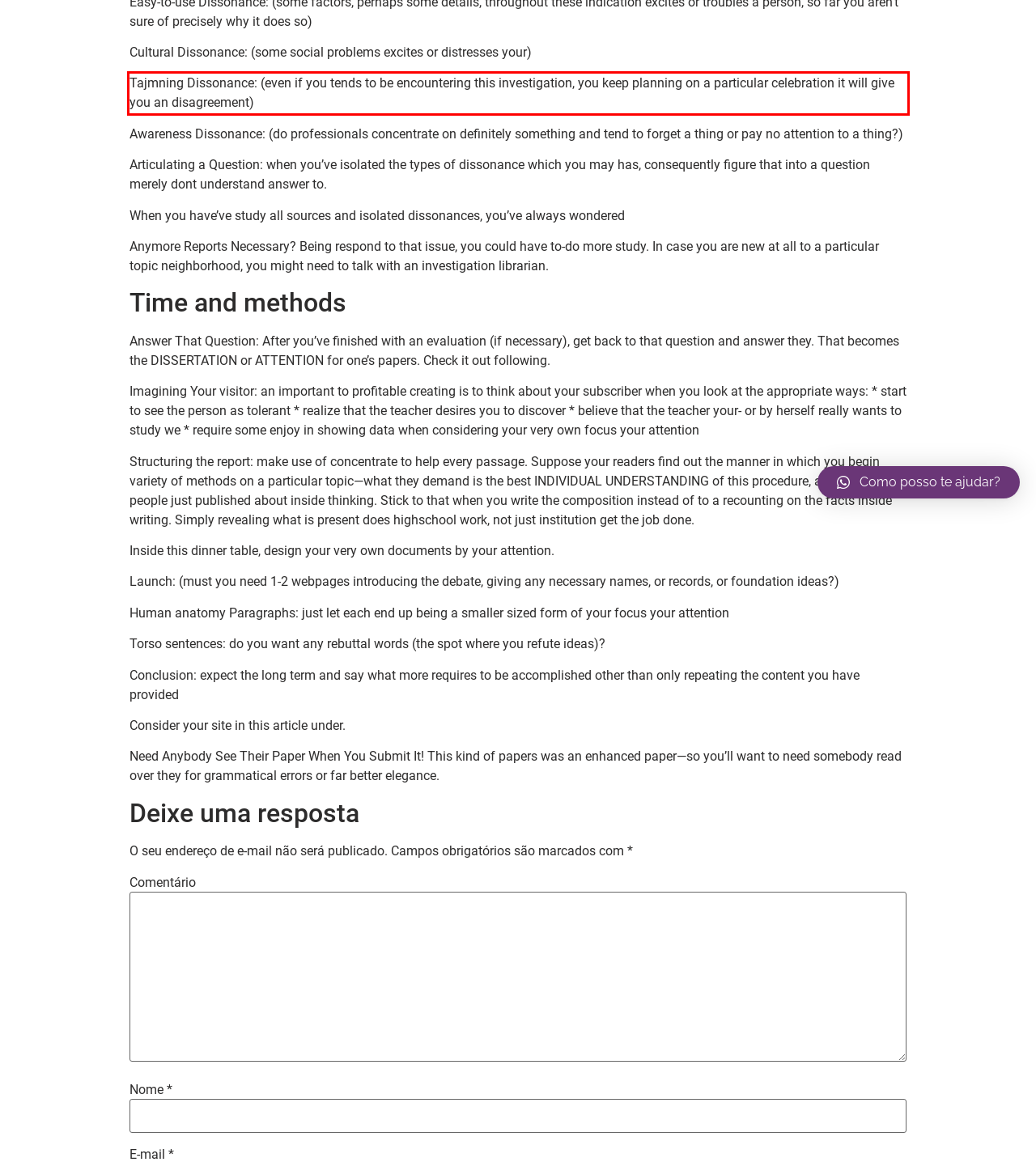Using OCR, extract the text content found within the red bounding box in the given webpage screenshot.

Tajmning Dissonance: (even if you tends to be encountering this investigation, you keep planning on a particular celebration it will give you an disagreement)